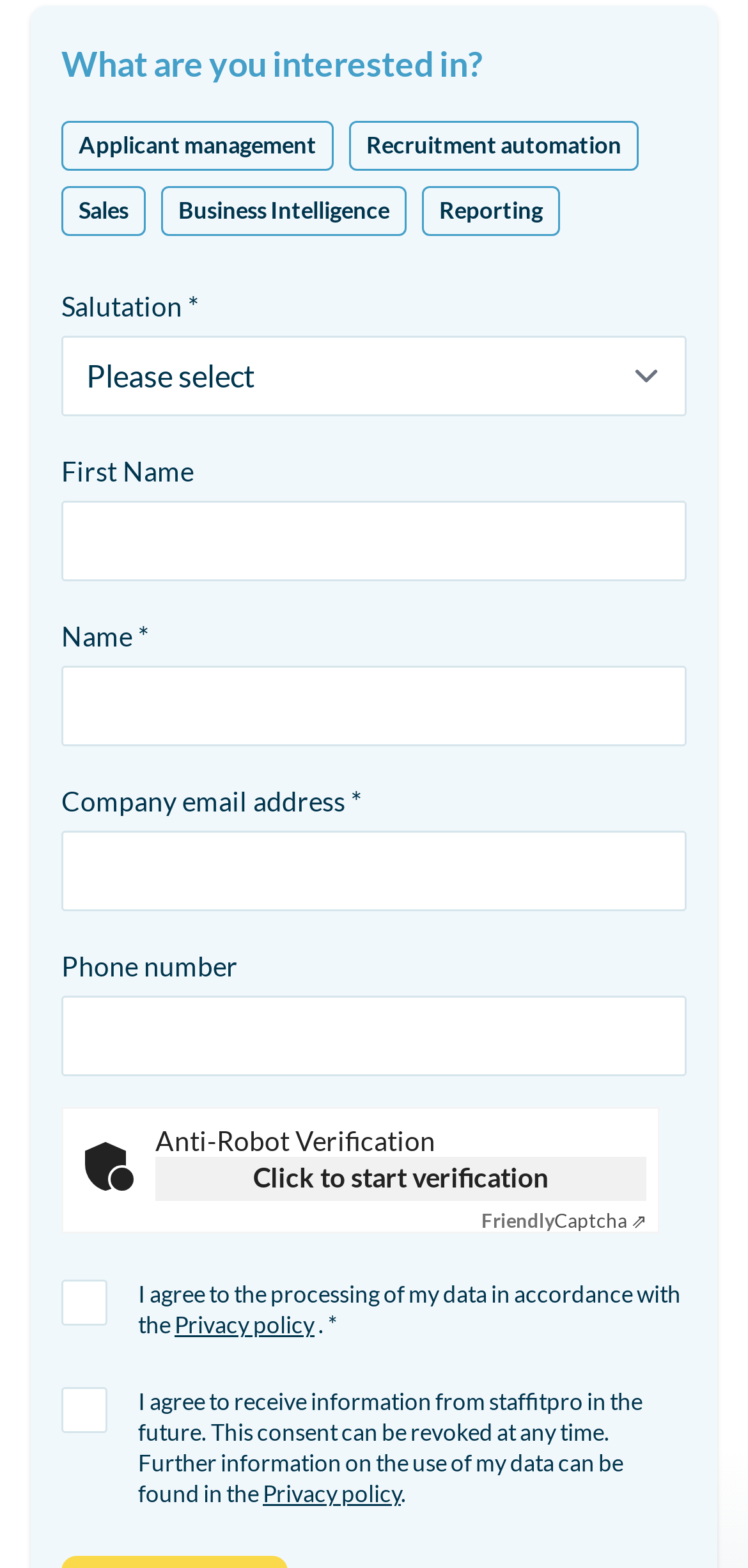Predict the bounding box coordinates of the area that should be clicked to accomplish the following instruction: "Follow the Privacy policy link". The bounding box coordinates should consist of four float numbers between 0 and 1, i.e., [left, top, right, bottom].

[0.233, 0.836, 0.421, 0.855]